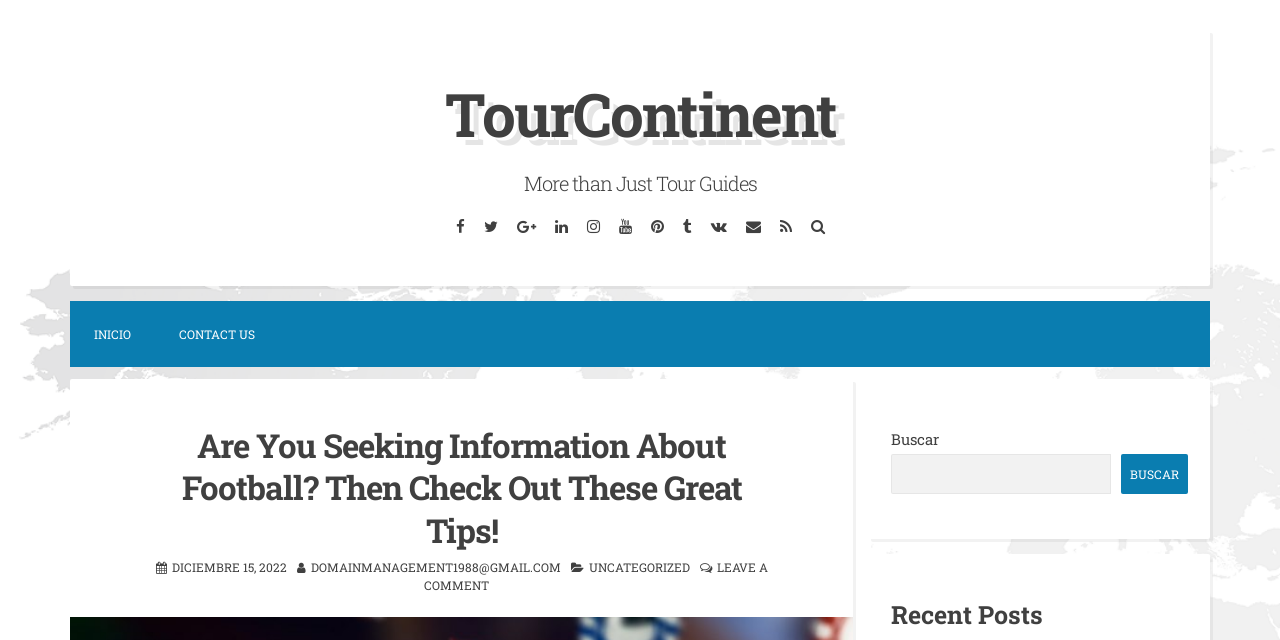What is the purpose of the search box?
Using the information from the image, give a concise answer in one word or a short phrase.

To search the website